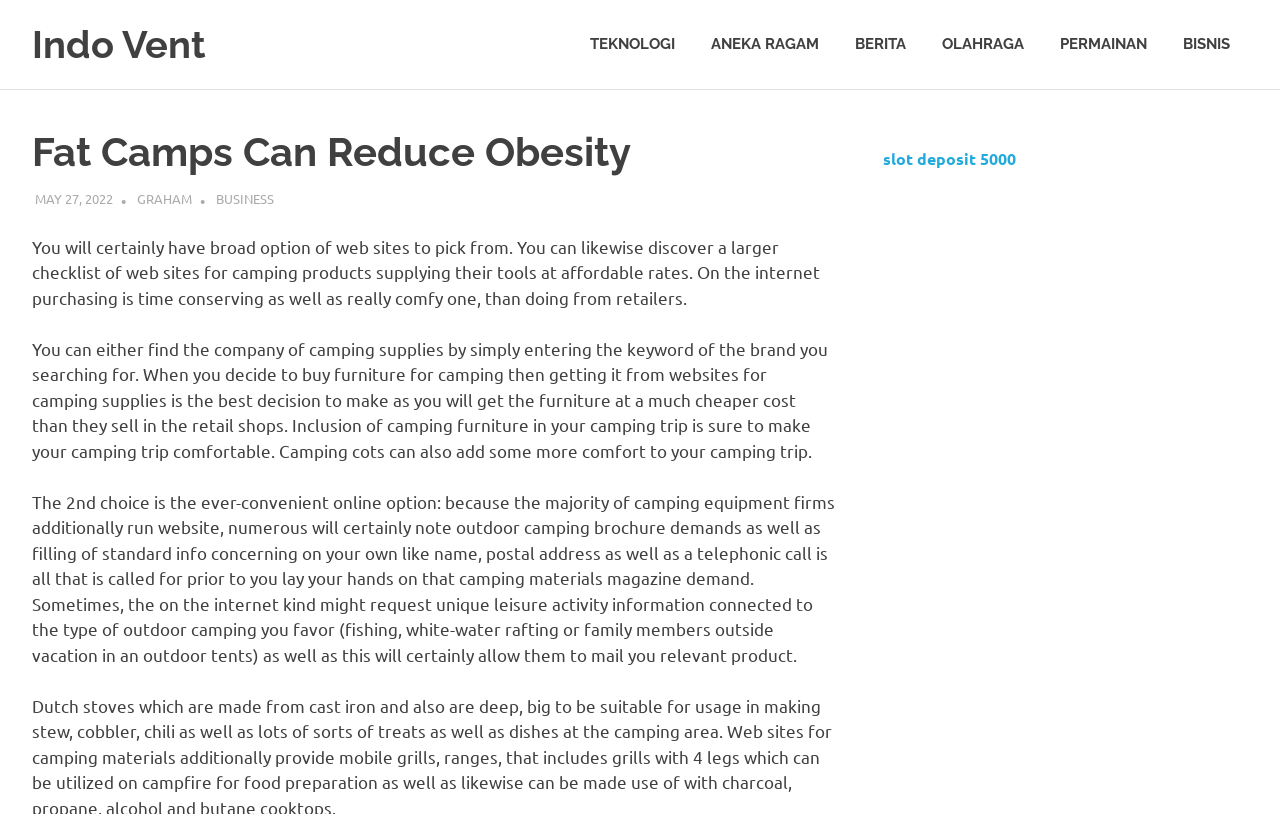Pinpoint the bounding box coordinates of the area that must be clicked to complete this instruction: "Click on the 'slot deposit 5000' link".

[0.69, 0.182, 0.794, 0.208]